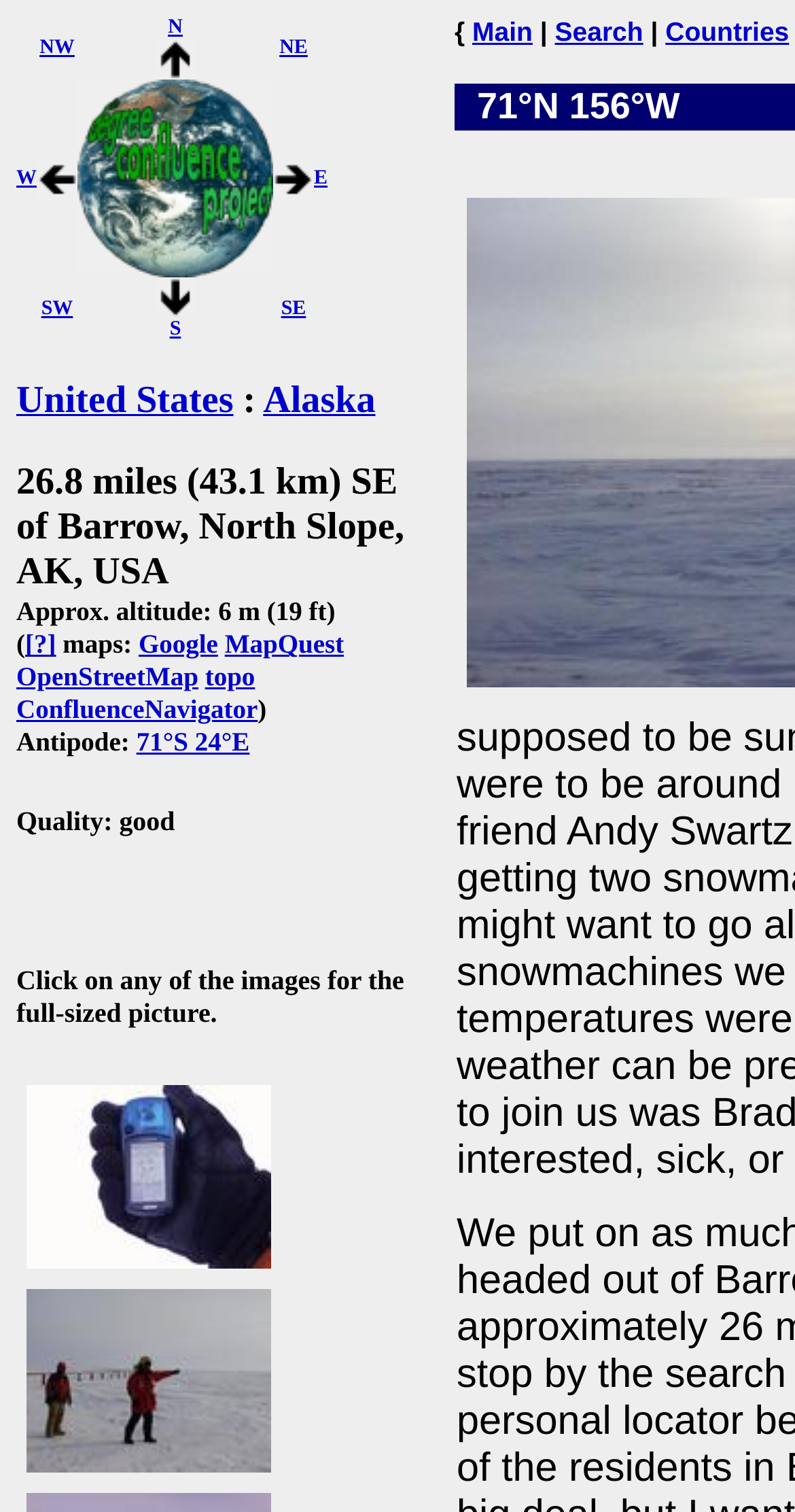Determine the bounding box for the UI element as described: "71°S 24°E". The coordinates should be represented as four float numbers between 0 and 1, formatted as [left, top, right, bottom].

[0.171, 0.481, 0.314, 0.501]